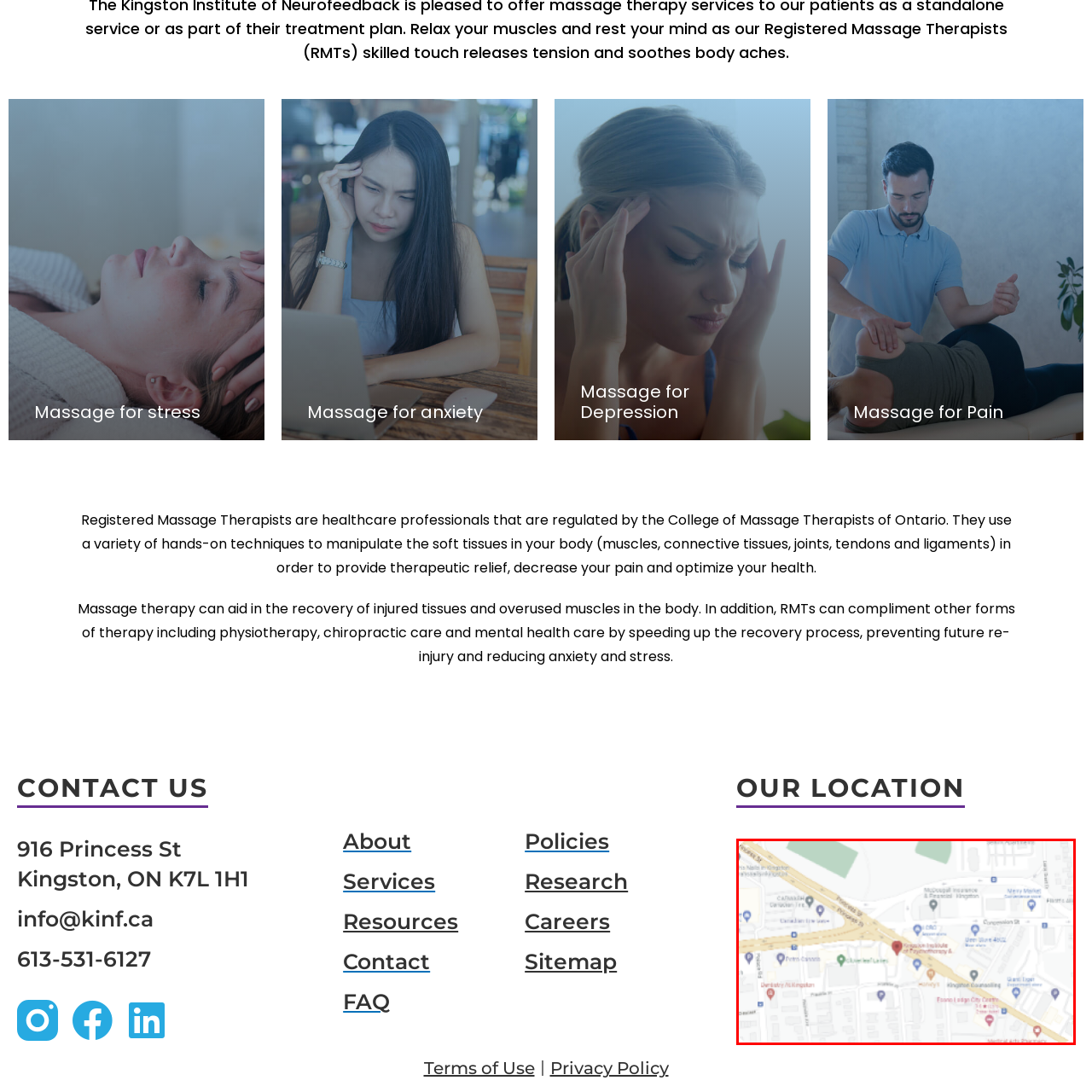Create a thorough description of the image portion outlined in red.

The image displays a Google Maps view highlighting the location of the Kingston Institute of Physiotherapy & Massage Therapy, situated at 916 Princess St, Kingston, ON K7L 1H1. The map features labeled streets and nearby establishments, providing a clear context of the area's layout. Notable landmarks and points of interest can be observed in the vicinity, aiding in navigation and accessibility for visitors seeking massage therapy and physiotherapy services. This image serves as a practical guide for those wishing to find the facility.